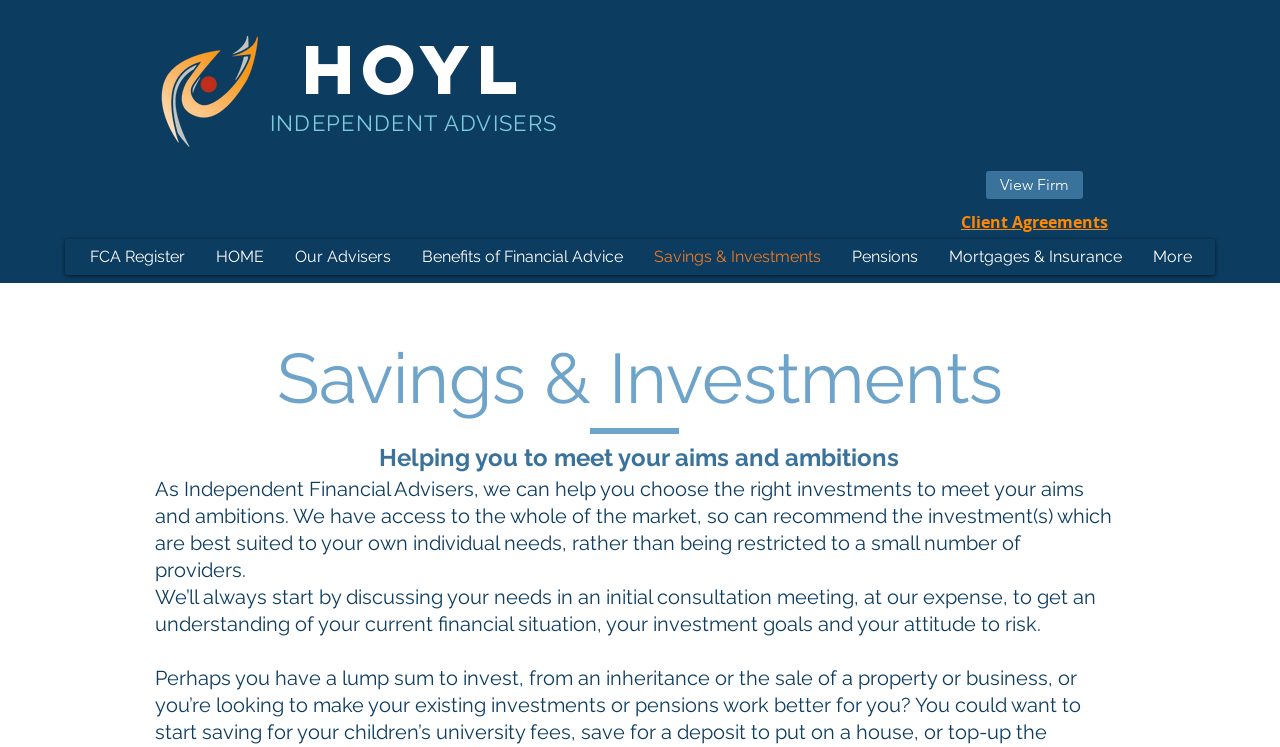Could you specify the bounding box coordinates for the clickable section to complete the following instruction: "Learn about Savings & Investments"?

[0.117, 0.45, 0.883, 0.562]